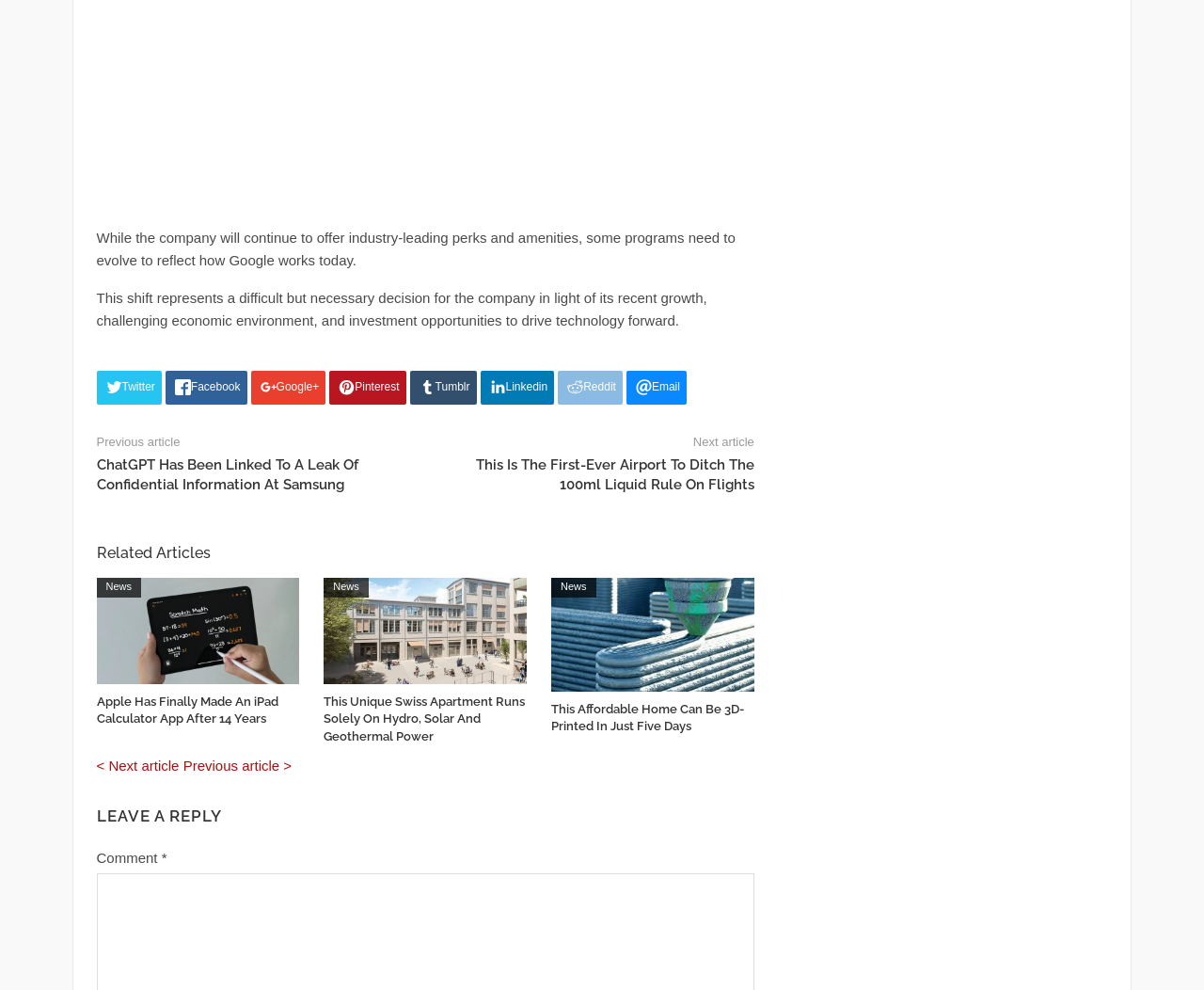Please locate the bounding box coordinates of the element that should be clicked to achieve the given instruction: "Leave a reply".

[0.08, 0.813, 0.626, 0.836]